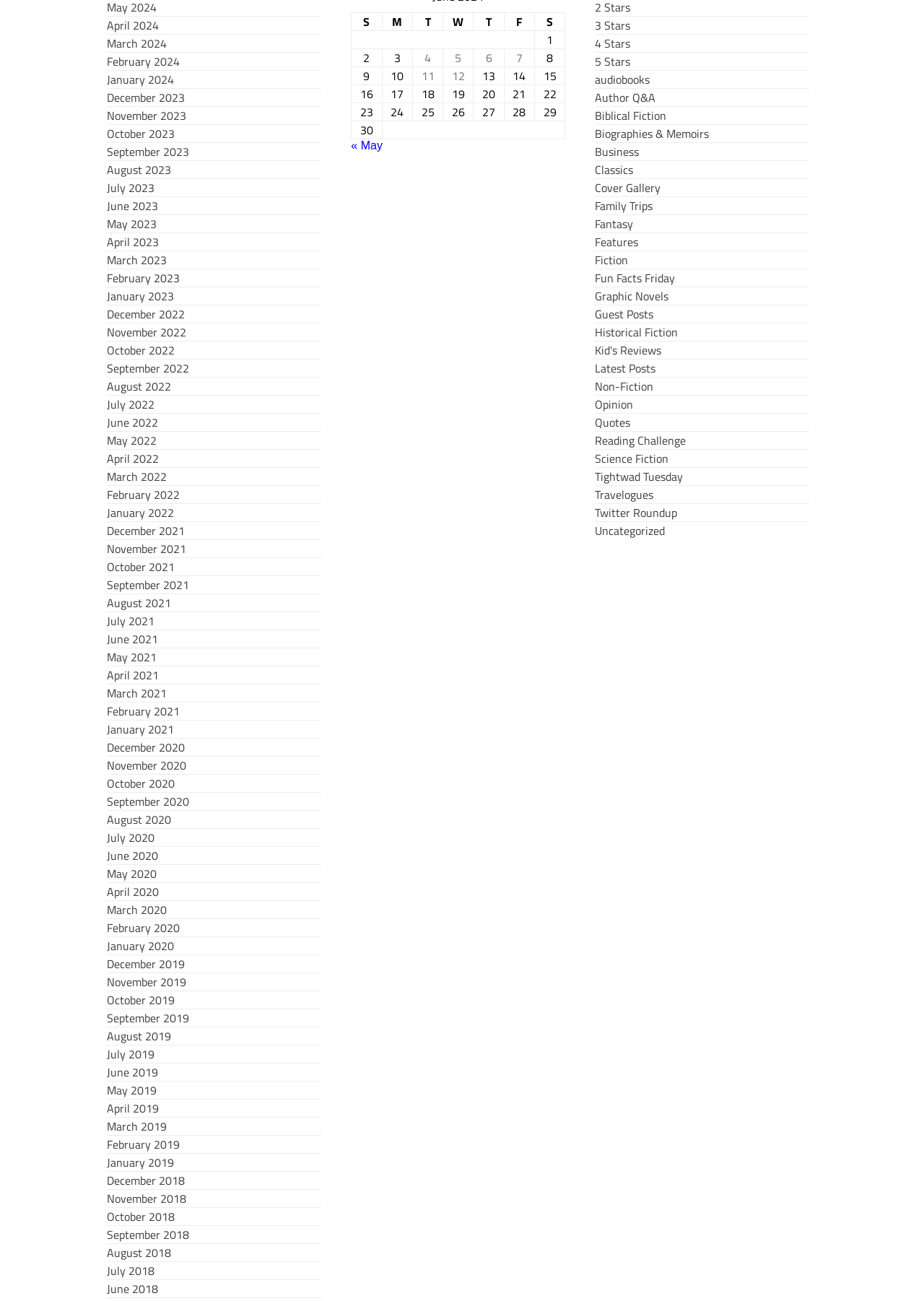Is the table header fixed or scrollable?
Look at the screenshot and respond with a single word or phrase.

Fixed